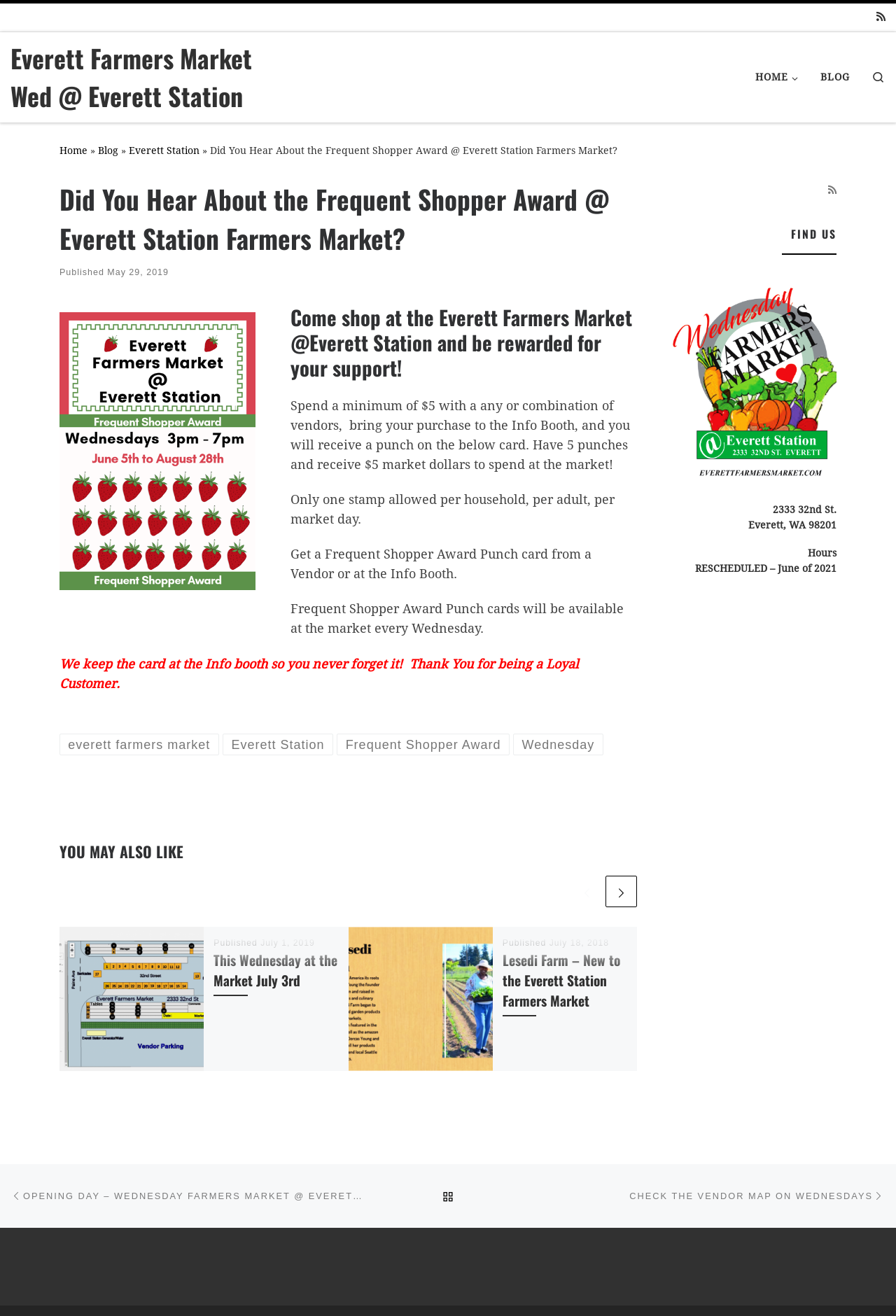Answer briefly with one word or phrase:
How many punches are required to receive $5 market dollars?

5